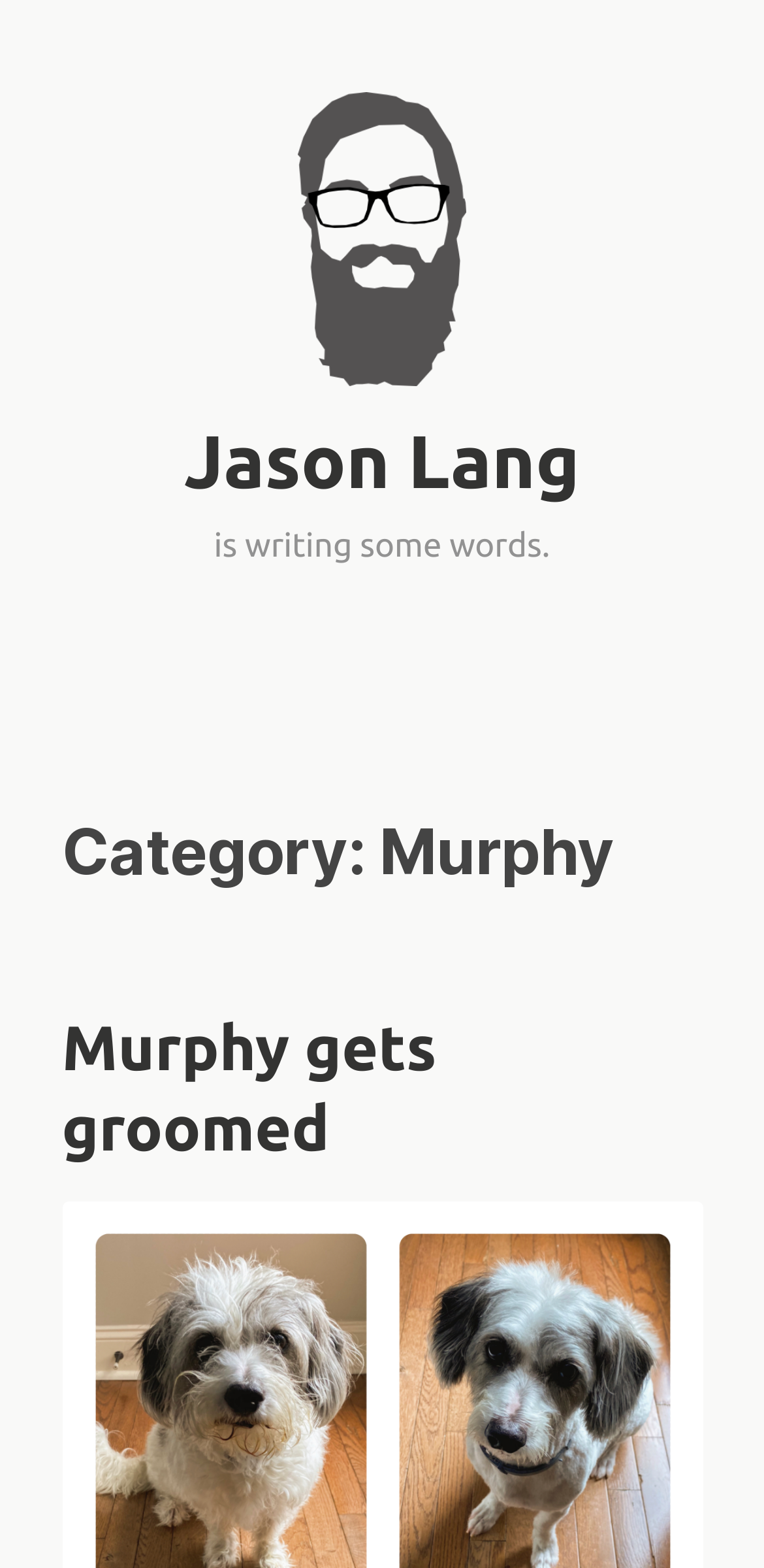Give a comprehensive overview of the webpage, including key elements.

The webpage is about Murphy, with a focus on Jason Lang. At the top, there is a link to Jason Lang, accompanied by an image of Jason Lang, taking up most of the top section. Below this, there is another link to Jason Lang, followed by a brief statement "is writing some words." 

On the left side, there is a category section, with a heading "Category: Murphy" and below it, a subheading "Murphy gets groomed", which is also a link. The category section takes up about half of the left side of the page.